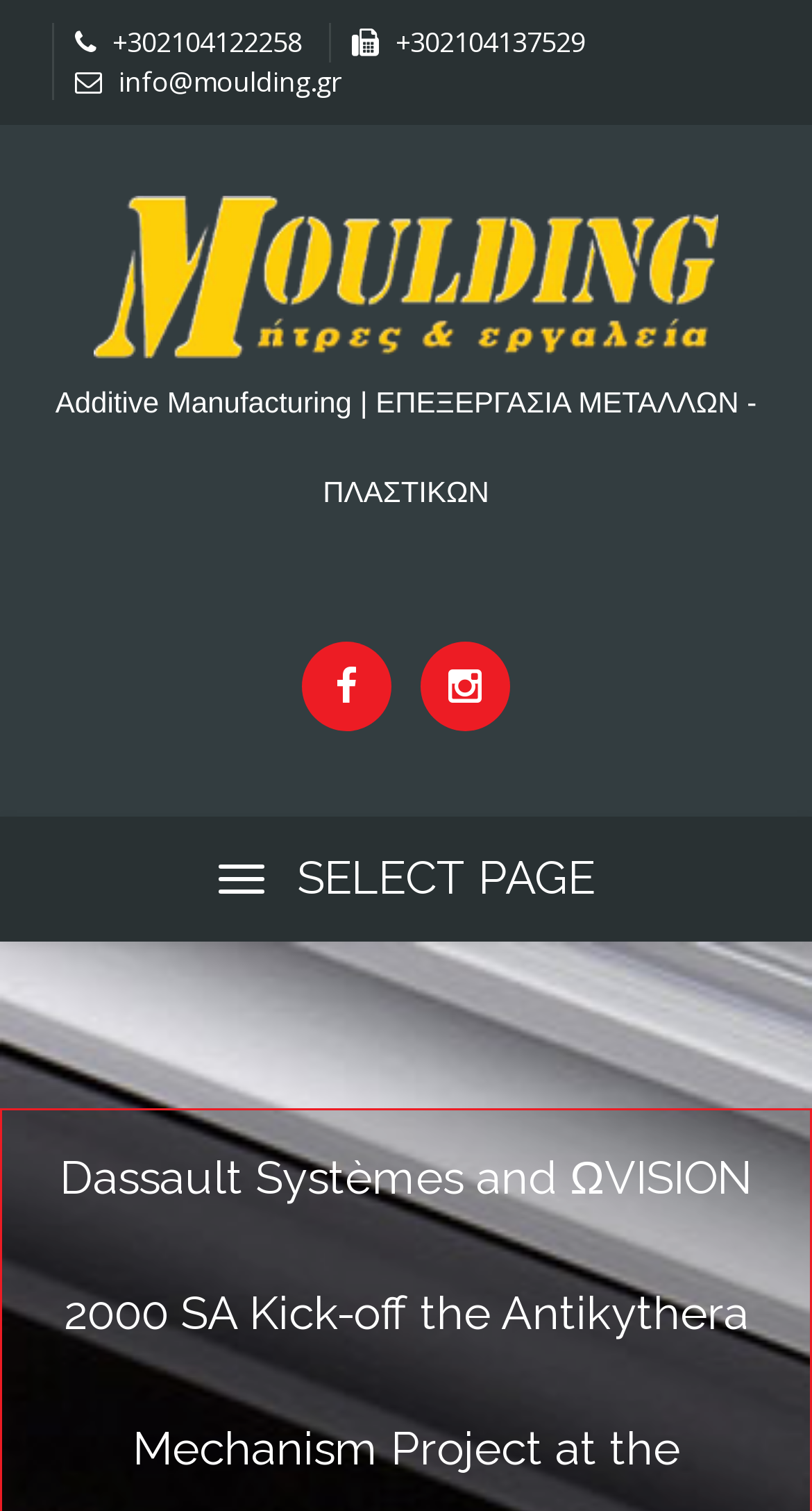Identify the bounding box coordinates of the clickable section necessary to follow the following instruction: "Click the language selection link for English". The coordinates should be presented as four float numbers from 0 to 1, i.e., [left, top, right, bottom].

[0.721, 0.084, 0.818, 0.118]